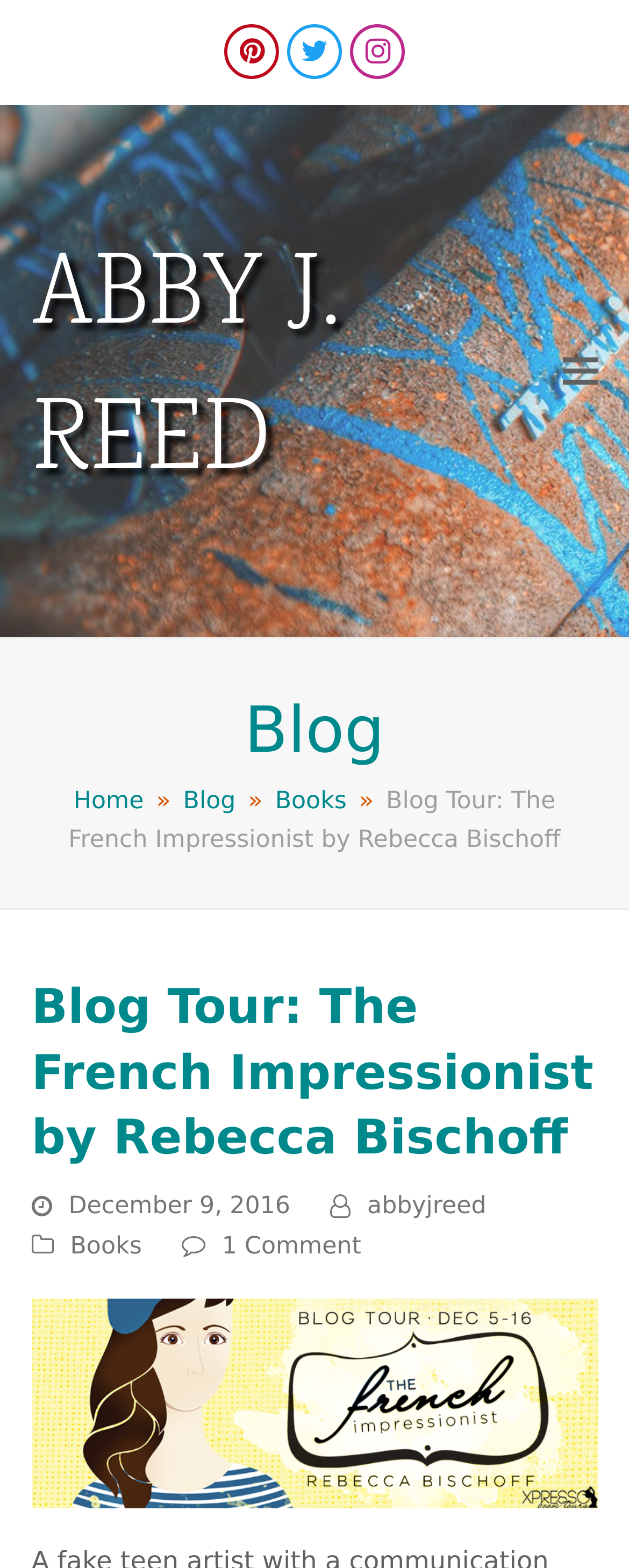Please provide a comprehensive answer to the question below using the information from the image: What is the category of the book?

I found the answer by looking at the navigation links which include 'Books' as one of the categories.